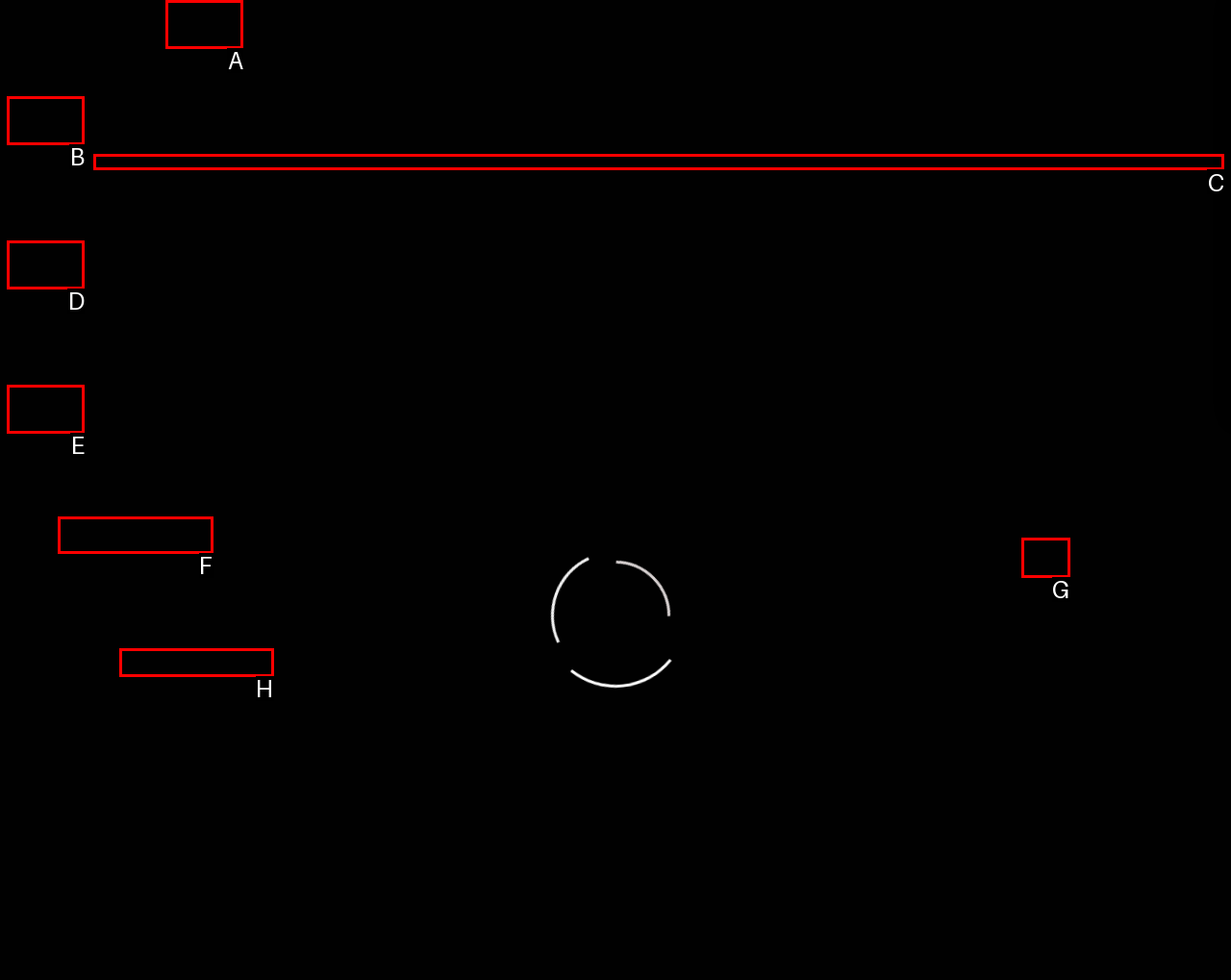Select the letter of the UI element you need to click to complete this task: Click on Search button.

G